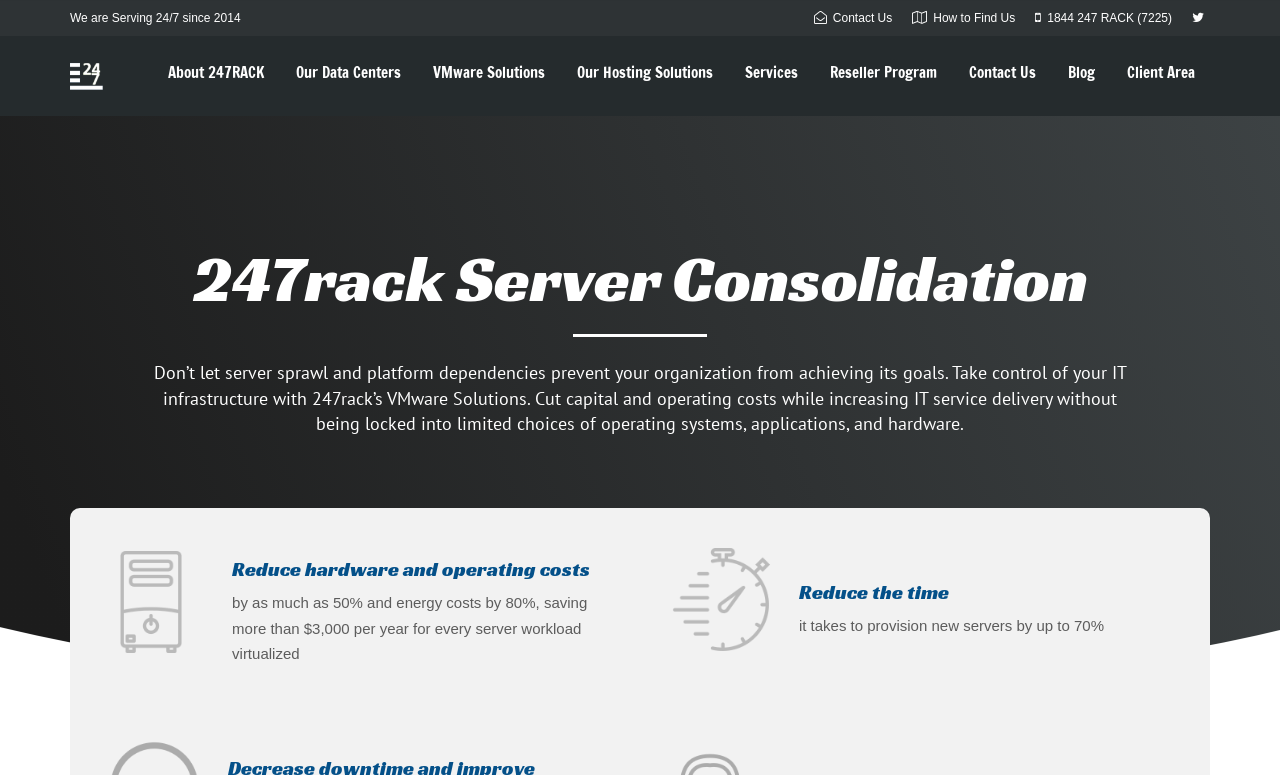Mark the bounding box of the element that matches the following description: "Our Data Centers".

[0.231, 0.062, 0.313, 0.126]